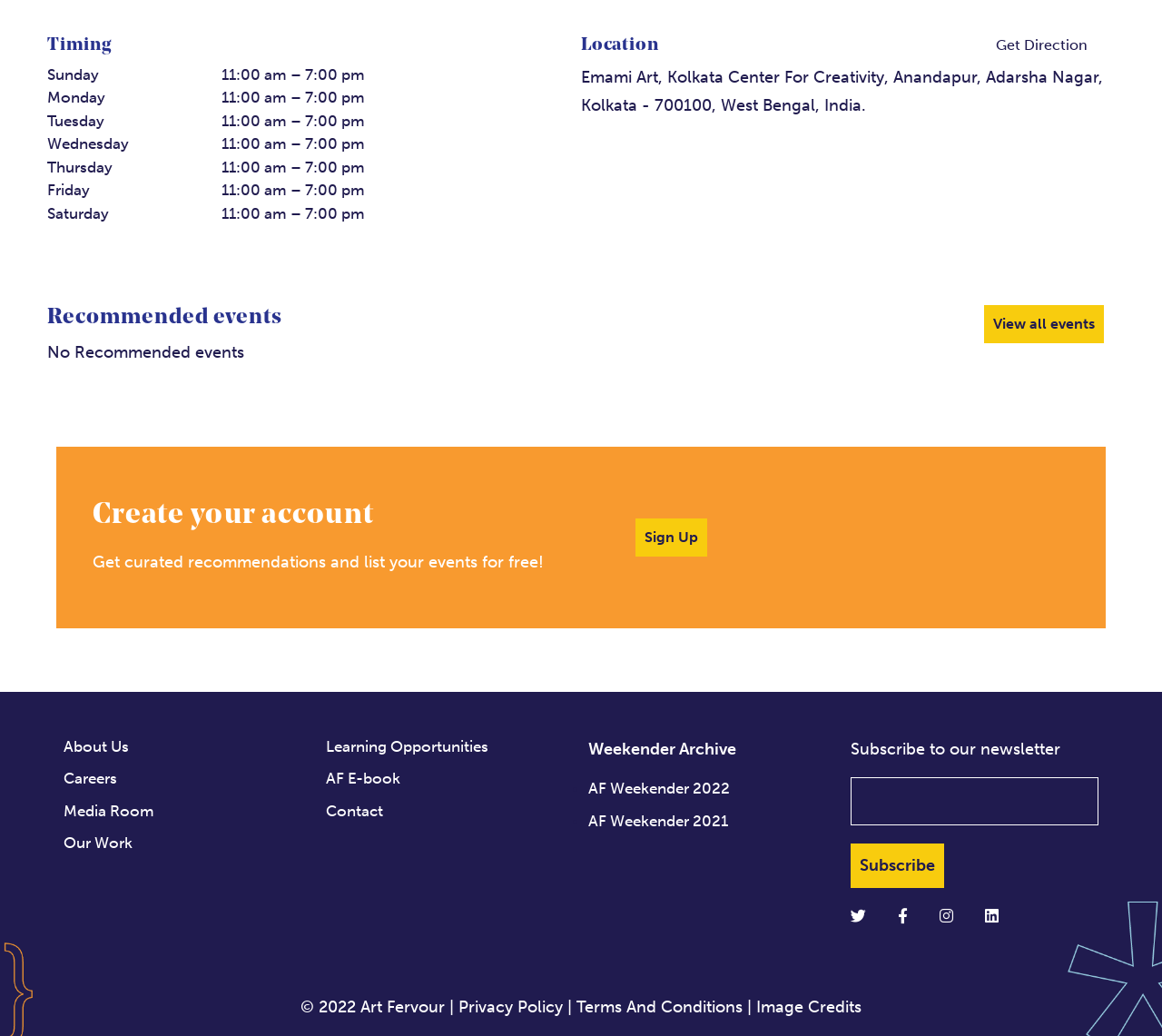Identify the bounding box coordinates of the clickable section necessary to follow the following instruction: "View all events". The coordinates should be presented as four float numbers from 0 to 1, i.e., [left, top, right, bottom].

[0.847, 0.295, 0.95, 0.332]